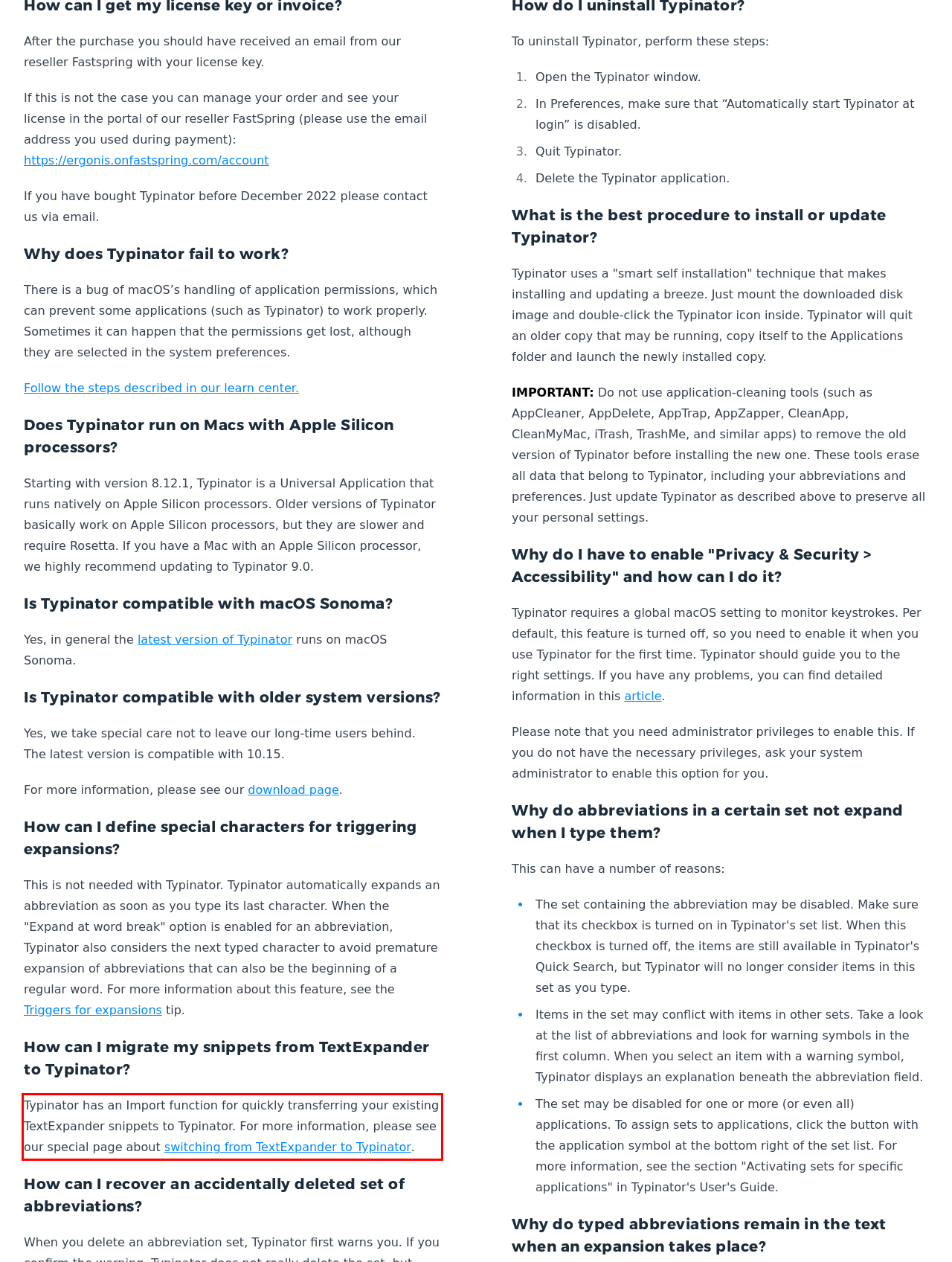You have a screenshot of a webpage with a UI element highlighted by a red bounding box. Use OCR to obtain the text within this highlighted area.

Typinator has an Import function for quickly transferring your existing TextExpander snippets to Typinator. For more information, please see our special page about switching from TextExpander to Typinator.